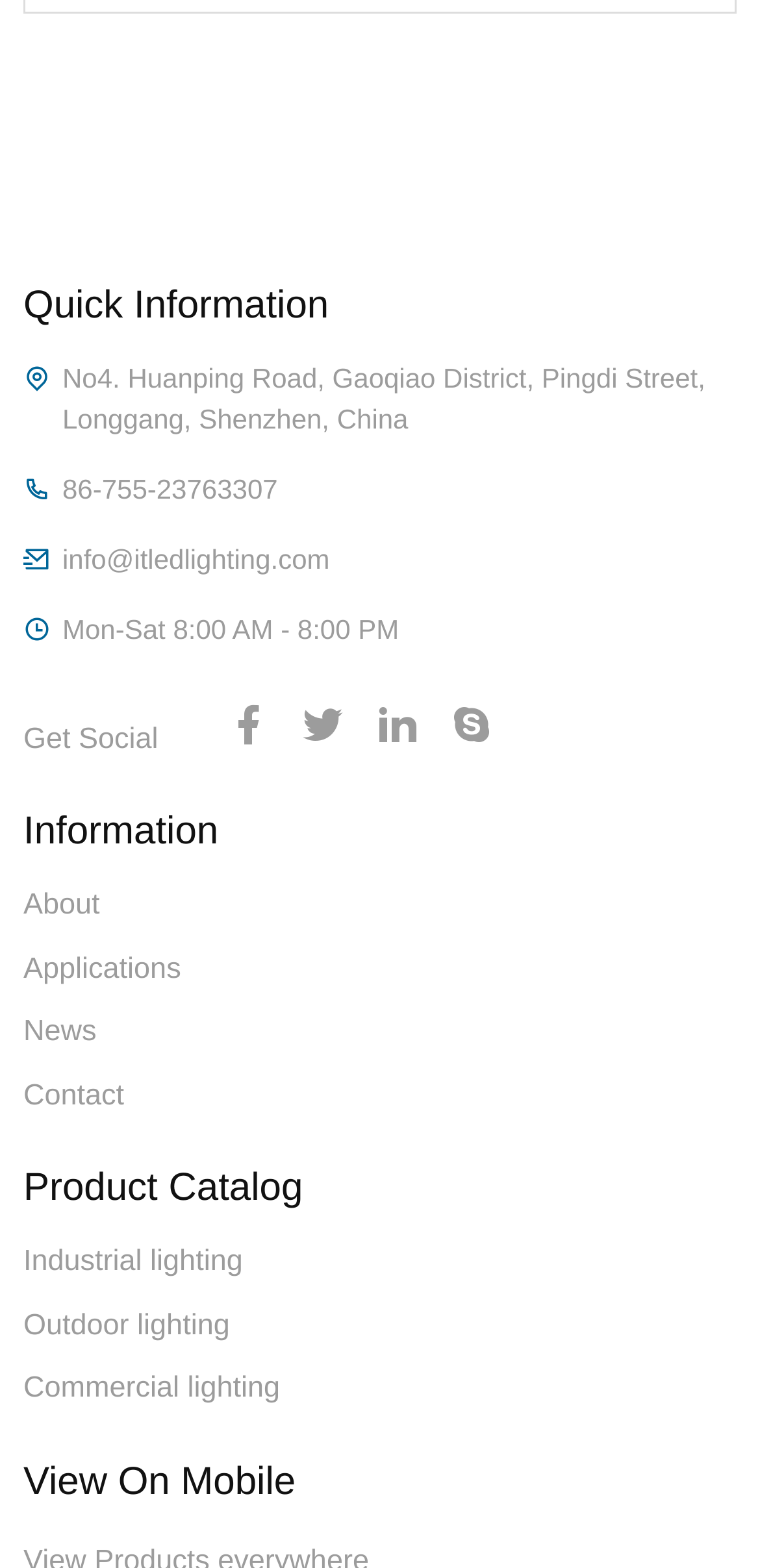Please determine the bounding box coordinates of the section I need to click to accomplish this instruction: "Learn about the company".

[0.031, 0.566, 0.131, 0.588]